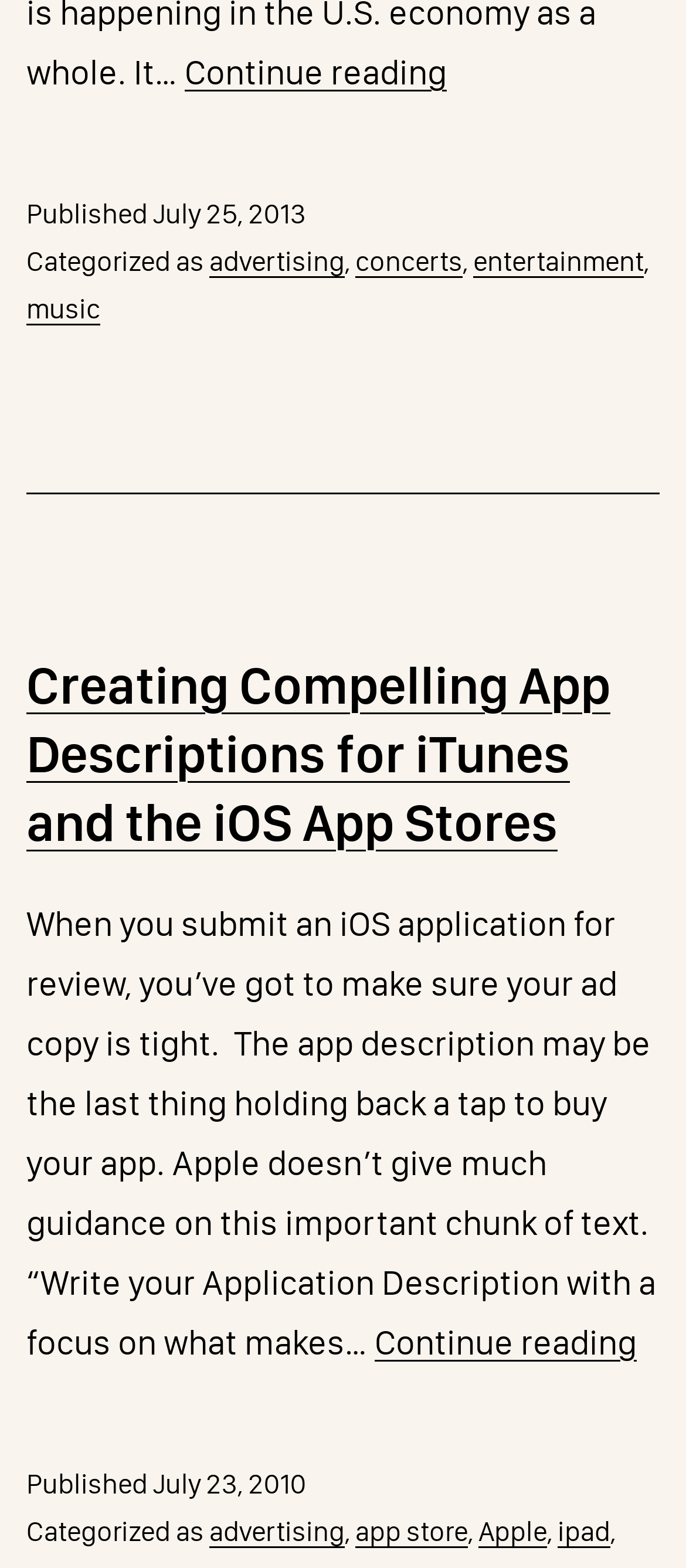Please find the bounding box coordinates of the element's region to be clicked to carry out this instruction: "Read more about Rockonomics".

[0.269, 0.033, 0.651, 0.059]